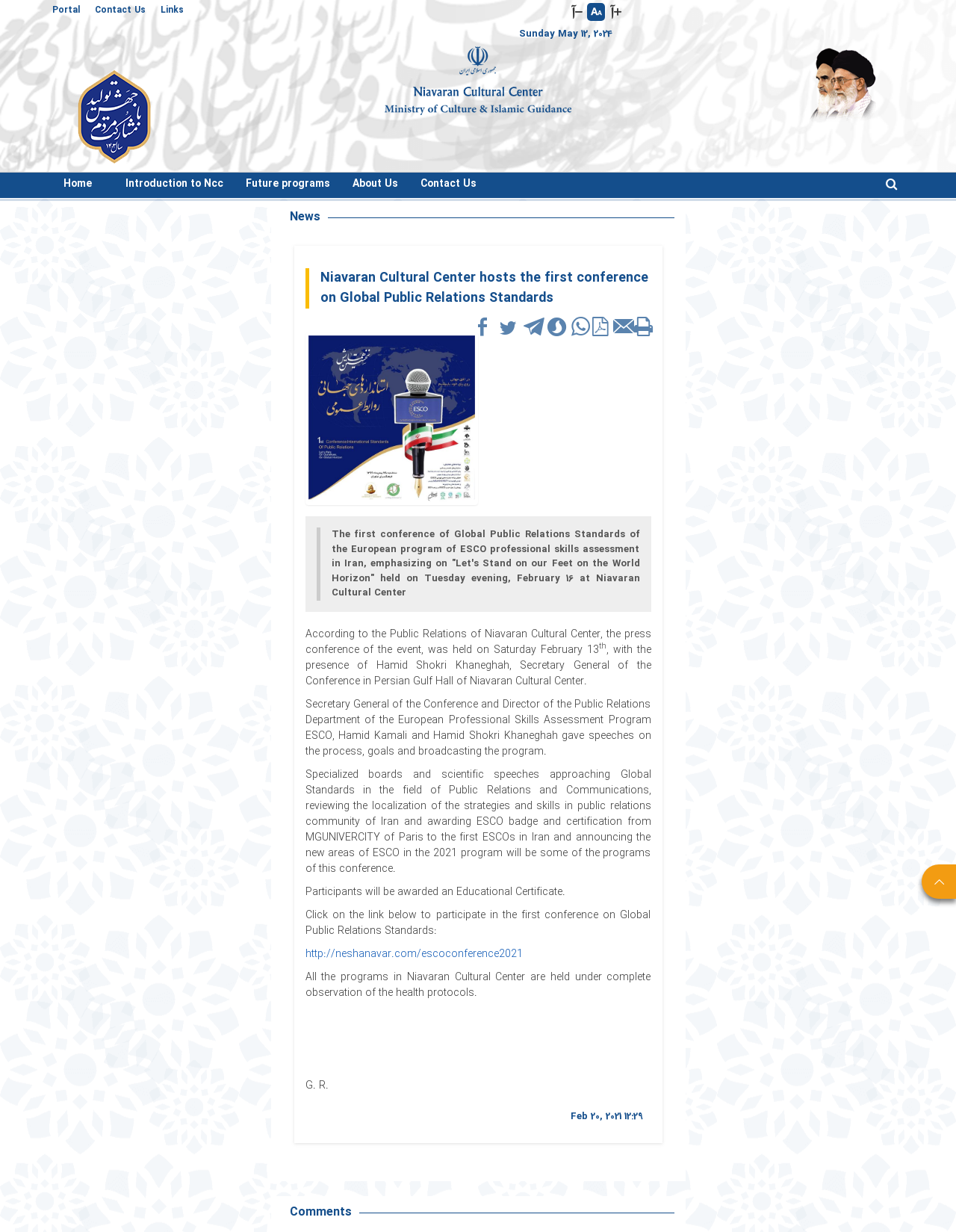Can you find the bounding box coordinates for the UI element given this description: "Introduction to Ncc"? Provide the coordinates as four float numbers between 0 and 1: [left, top, right, bottom].

[0.12, 0.14, 0.245, 0.158]